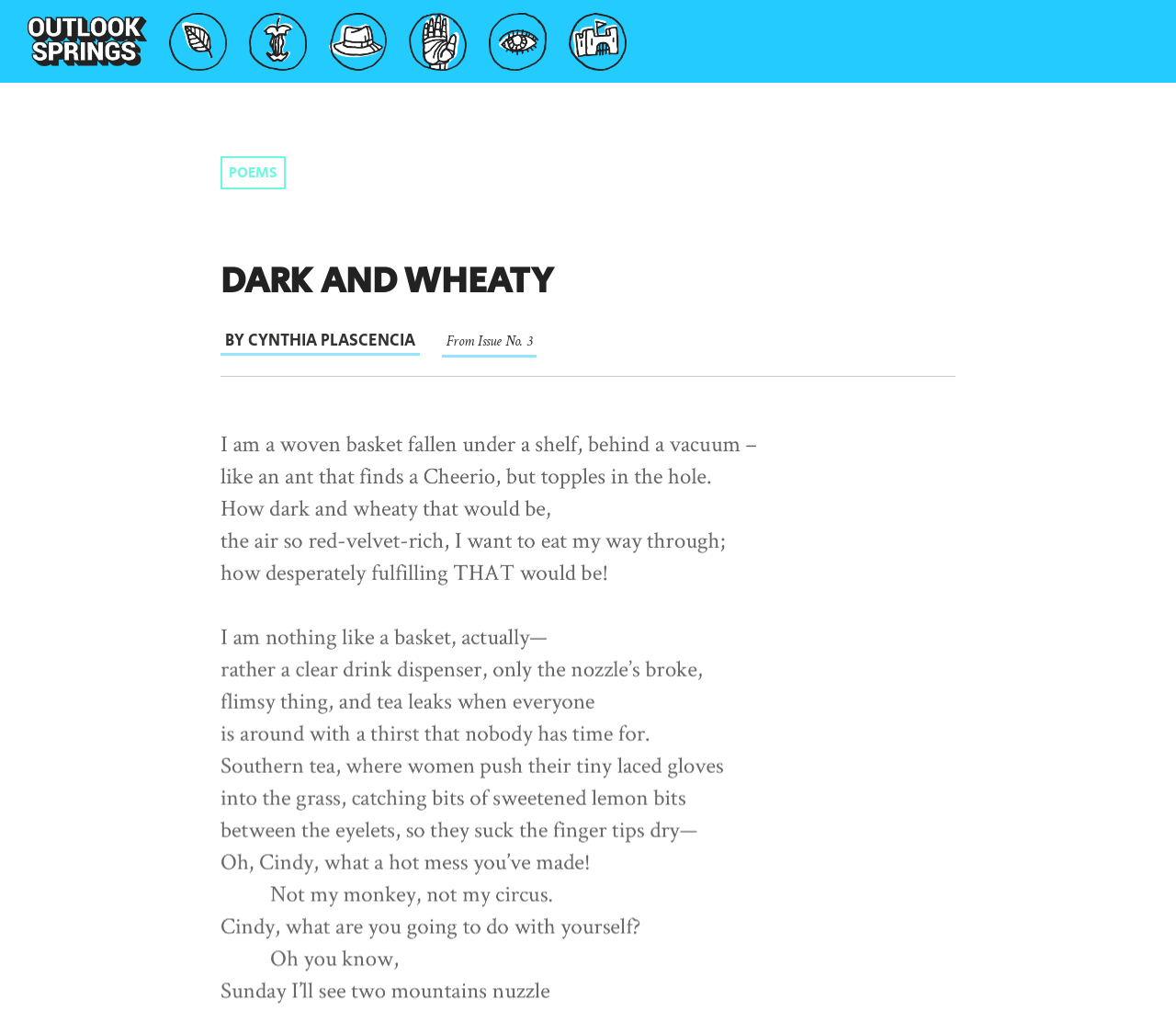Identify the bounding box coordinates of the region that should be clicked to execute the following instruction: "view issues".

[0.144, 0.012, 0.193, 0.07]